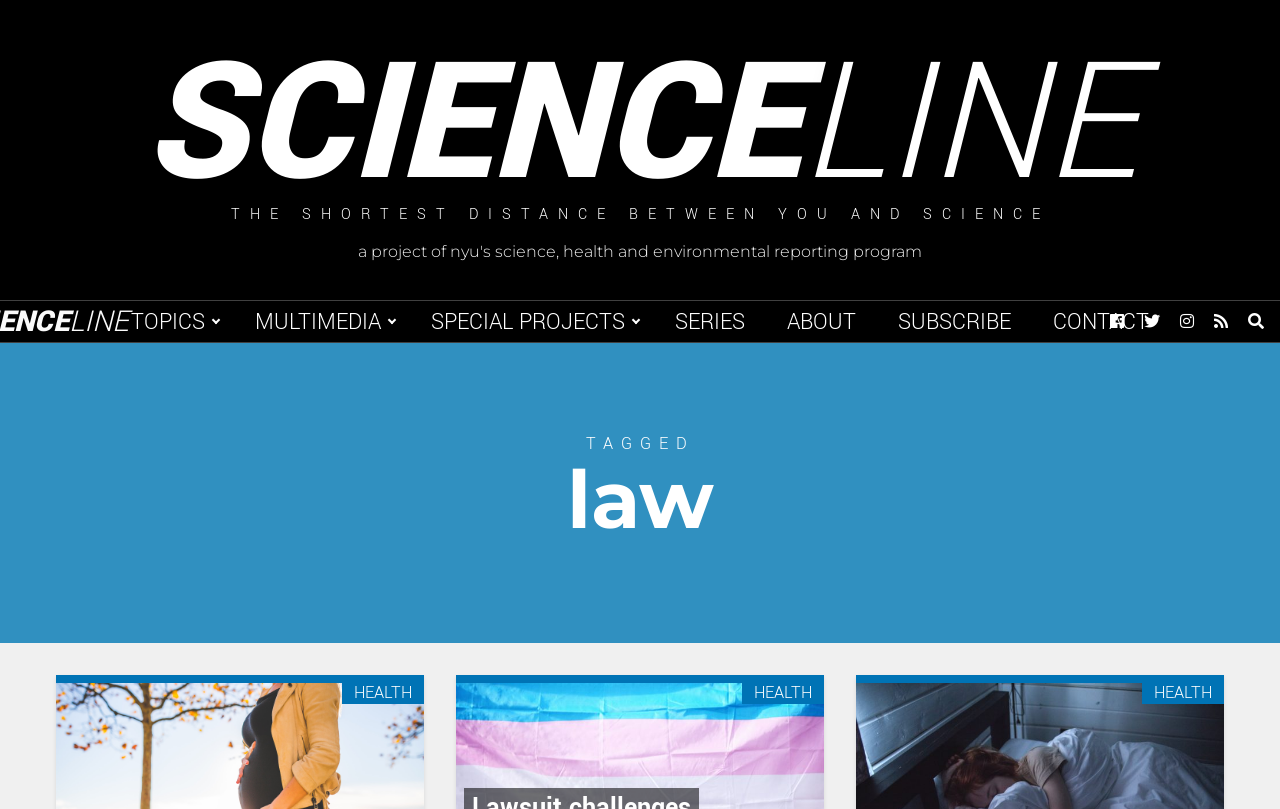Could you locate the bounding box coordinates for the section that should be clicked to accomplish this task: "go to SCIENCELINE homepage".

[0.012, 0.043, 0.988, 0.266]